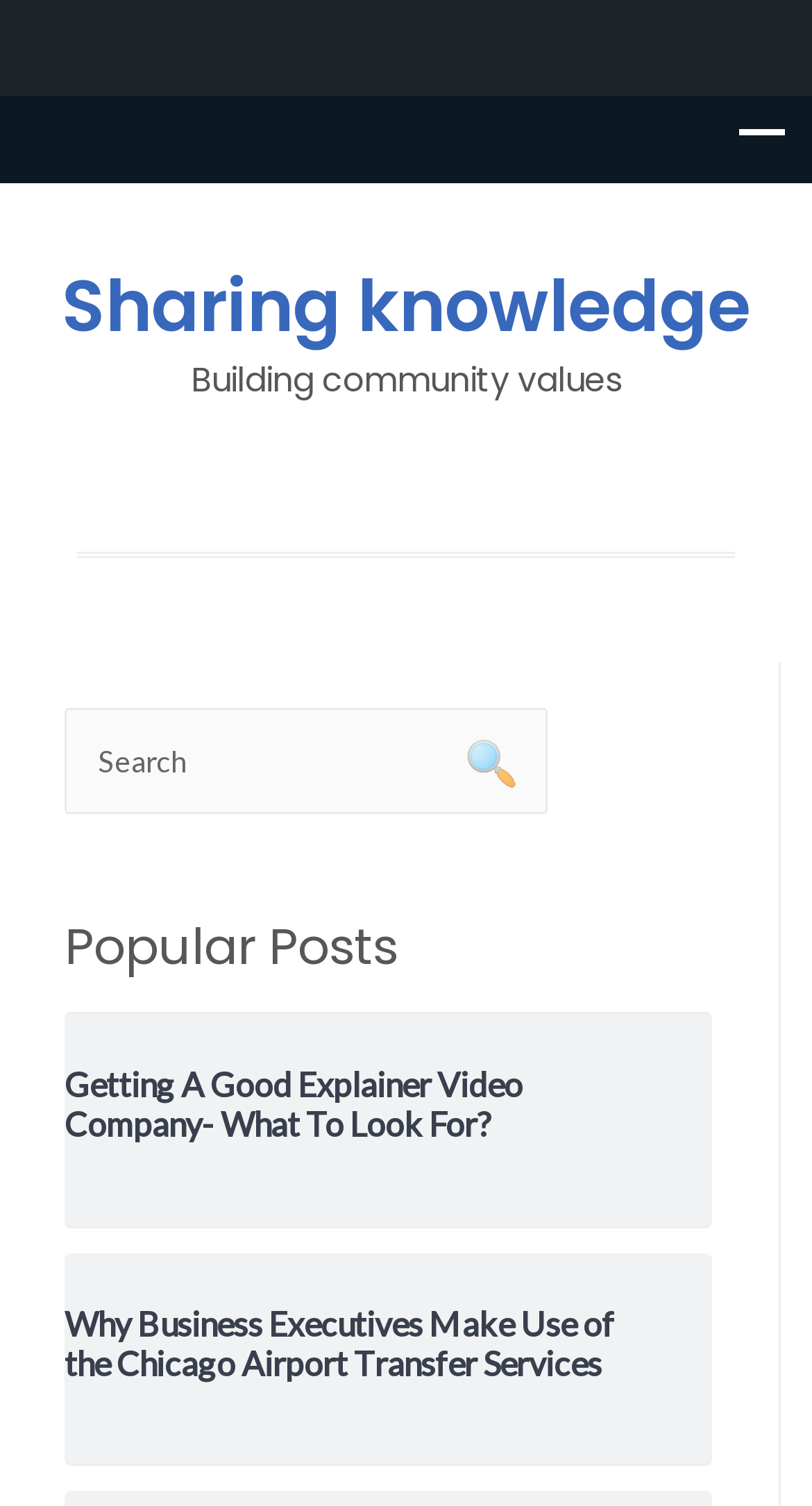What is the purpose of the search box?
Provide a well-explained and detailed answer to the question.

The search box is located in the middle of the webpage, and it has a textbox and a search button. The textbox has a placeholder text 'Search', which indicates that users can input keywords to search for specific content on the website.